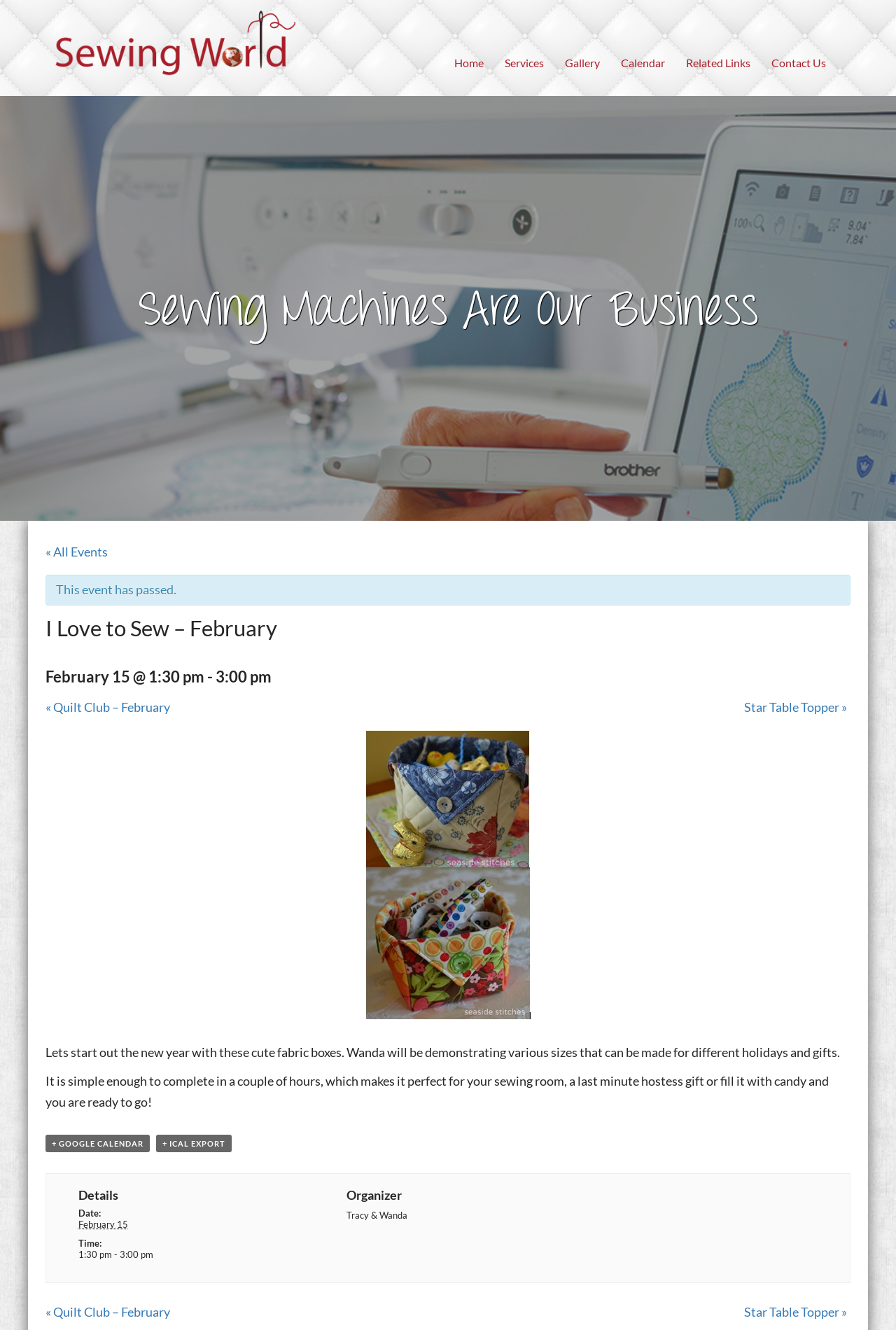Please give a succinct answer using a single word or phrase:
What is the time of the sewing event?

1:30 pm - 3:00 pm